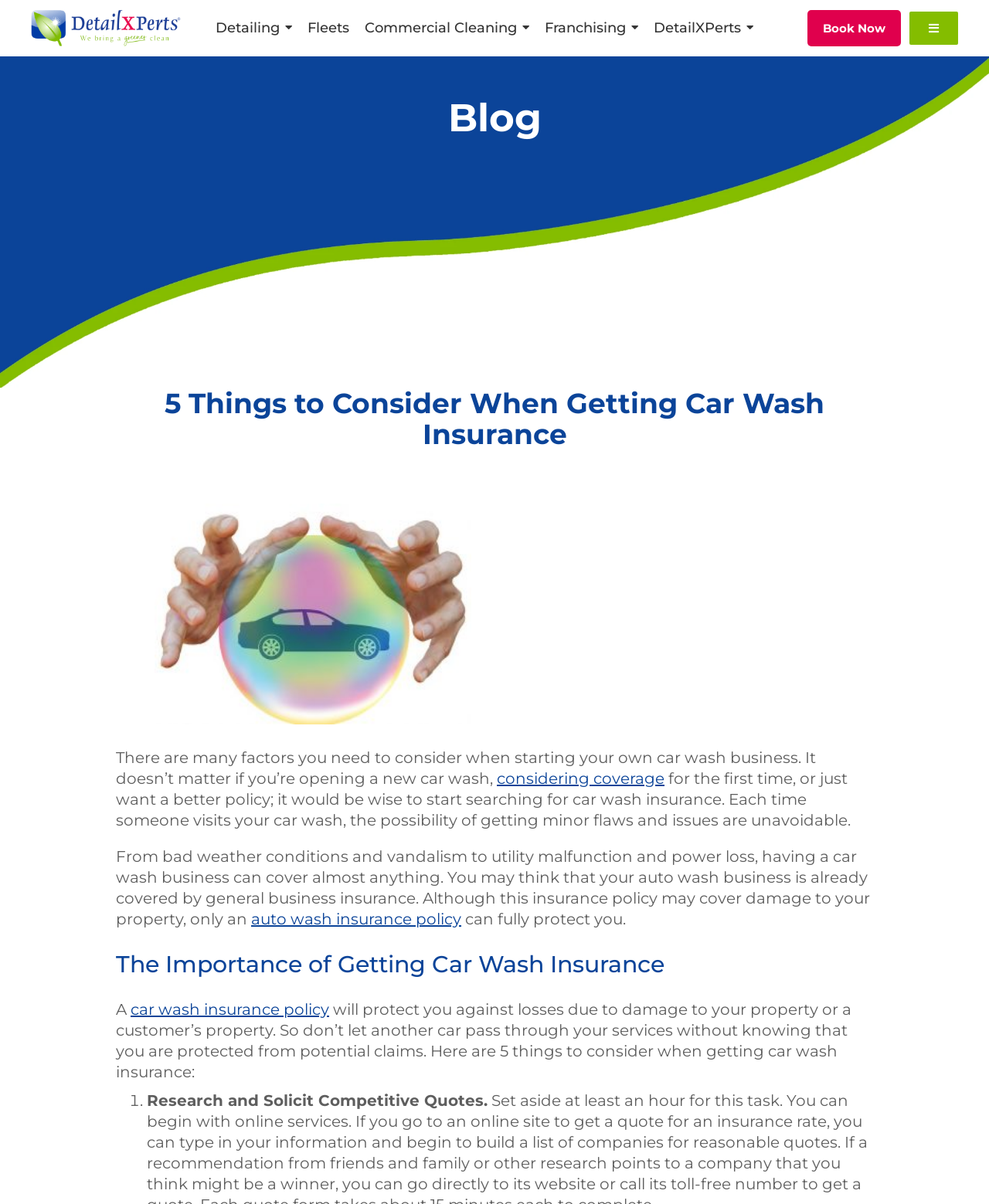Locate the bounding box coordinates of the element you need to click to accomplish the task described by this instruction: "Click on the 'considering coverage' link".

[0.502, 0.639, 0.672, 0.654]